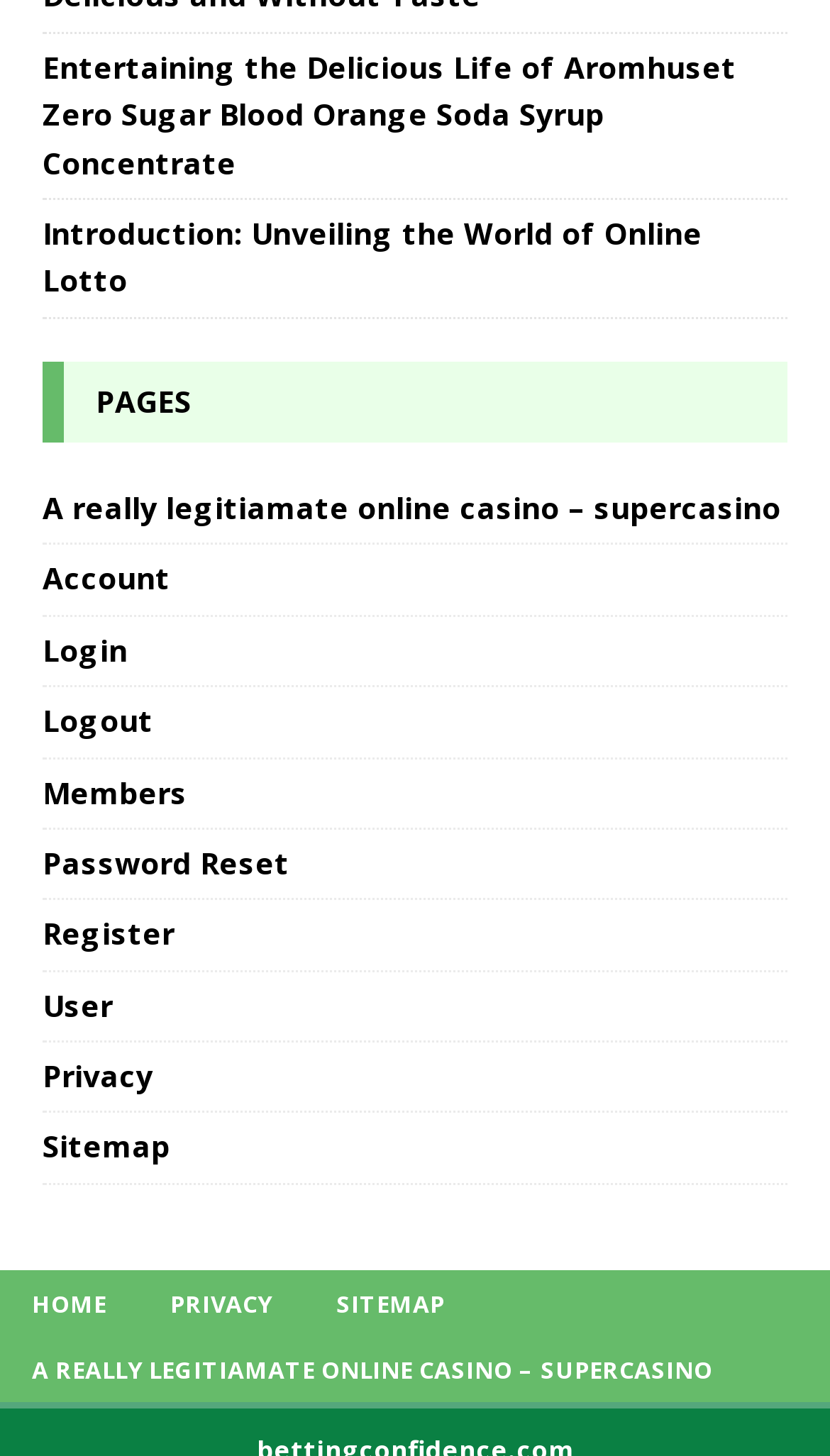Identify the bounding box coordinates of the clickable region to carry out the given instruction: "visit the home page".

[0.0, 0.872, 0.167, 0.917]